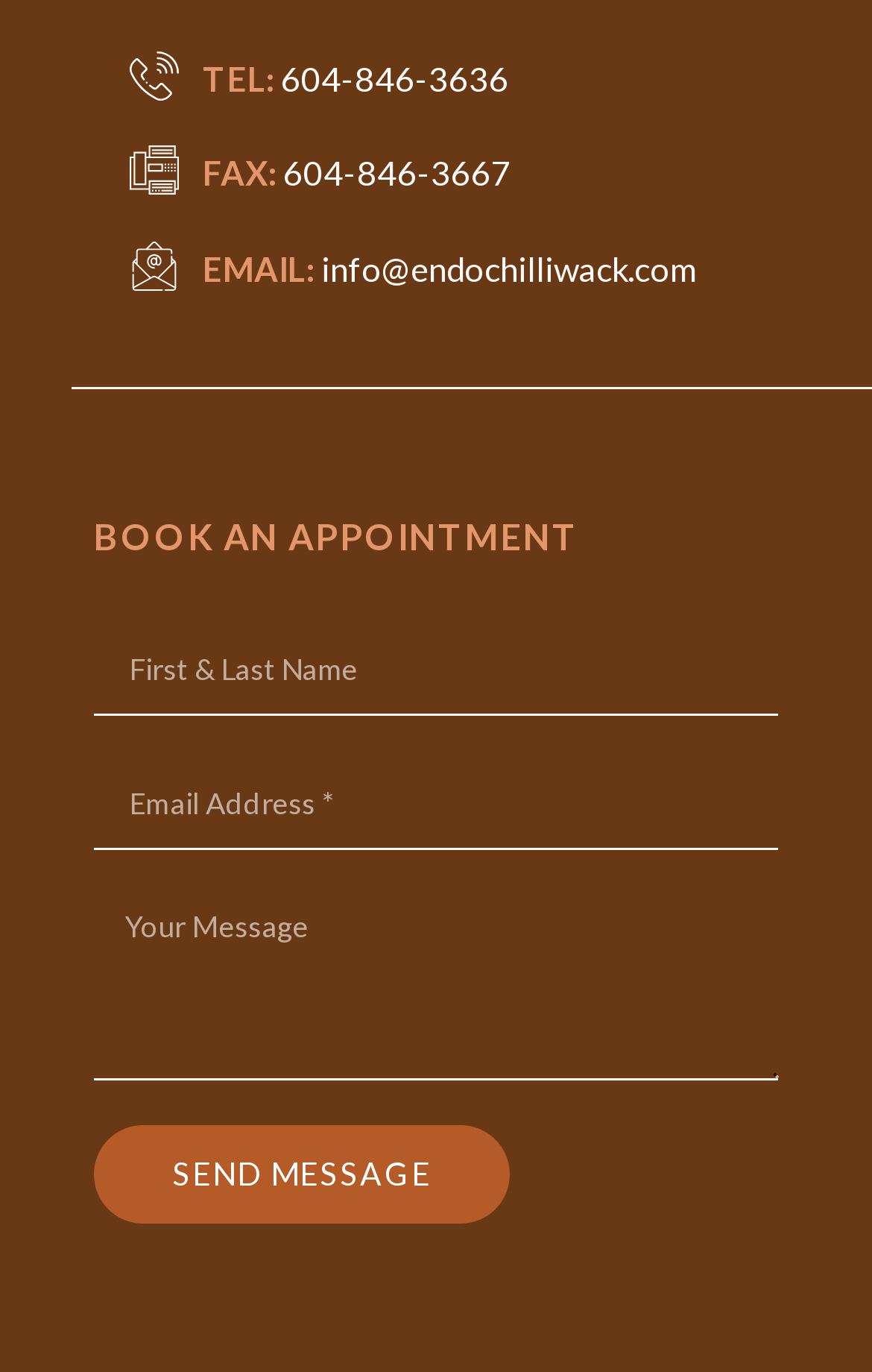What is the purpose of the button at the bottom? Please answer the question using a single word or phrase based on the image.

SEND MESSAGE